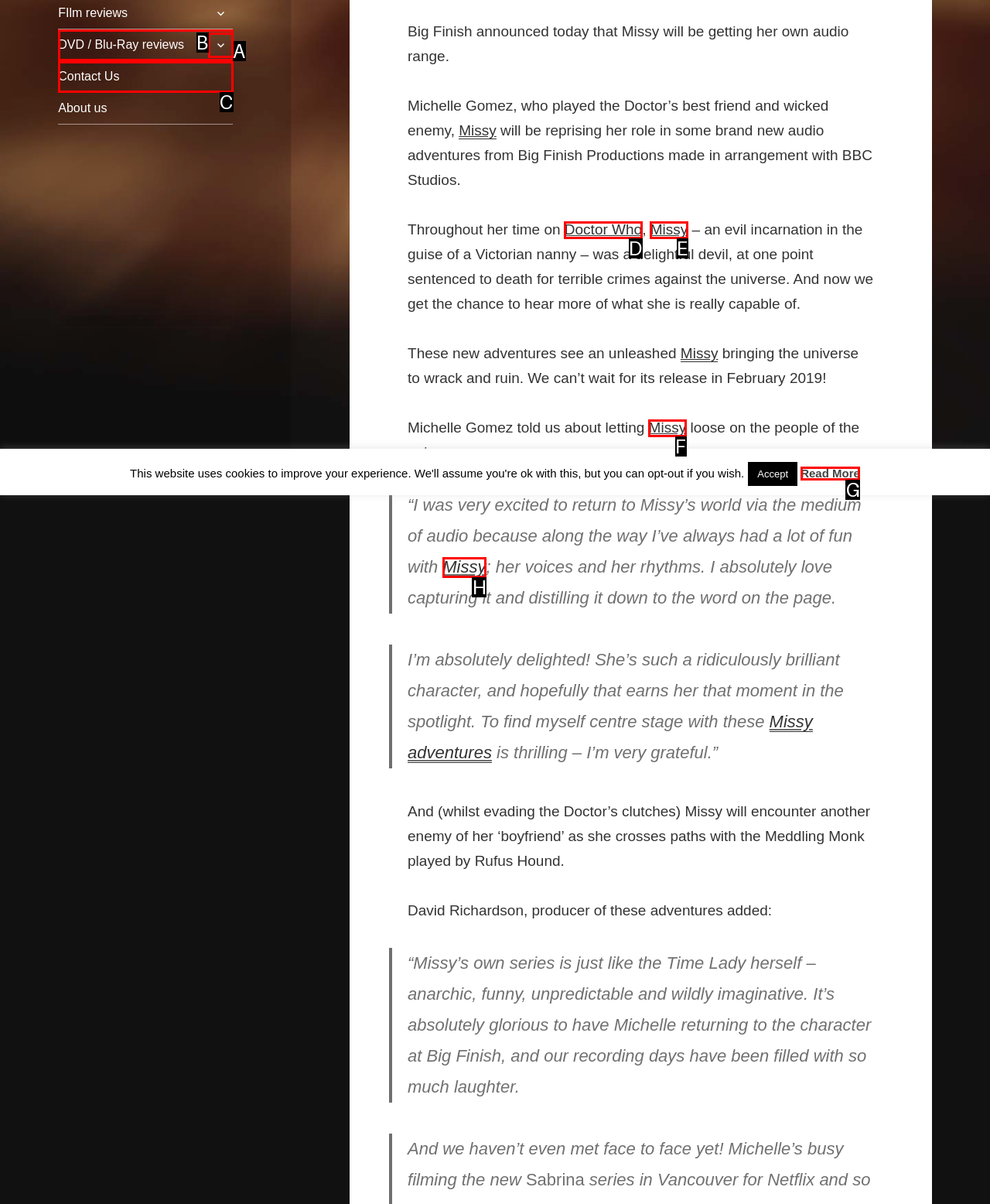Identify the HTML element that corresponds to the following description: Doctor Who. Provide the letter of the correct option from the presented choices.

D